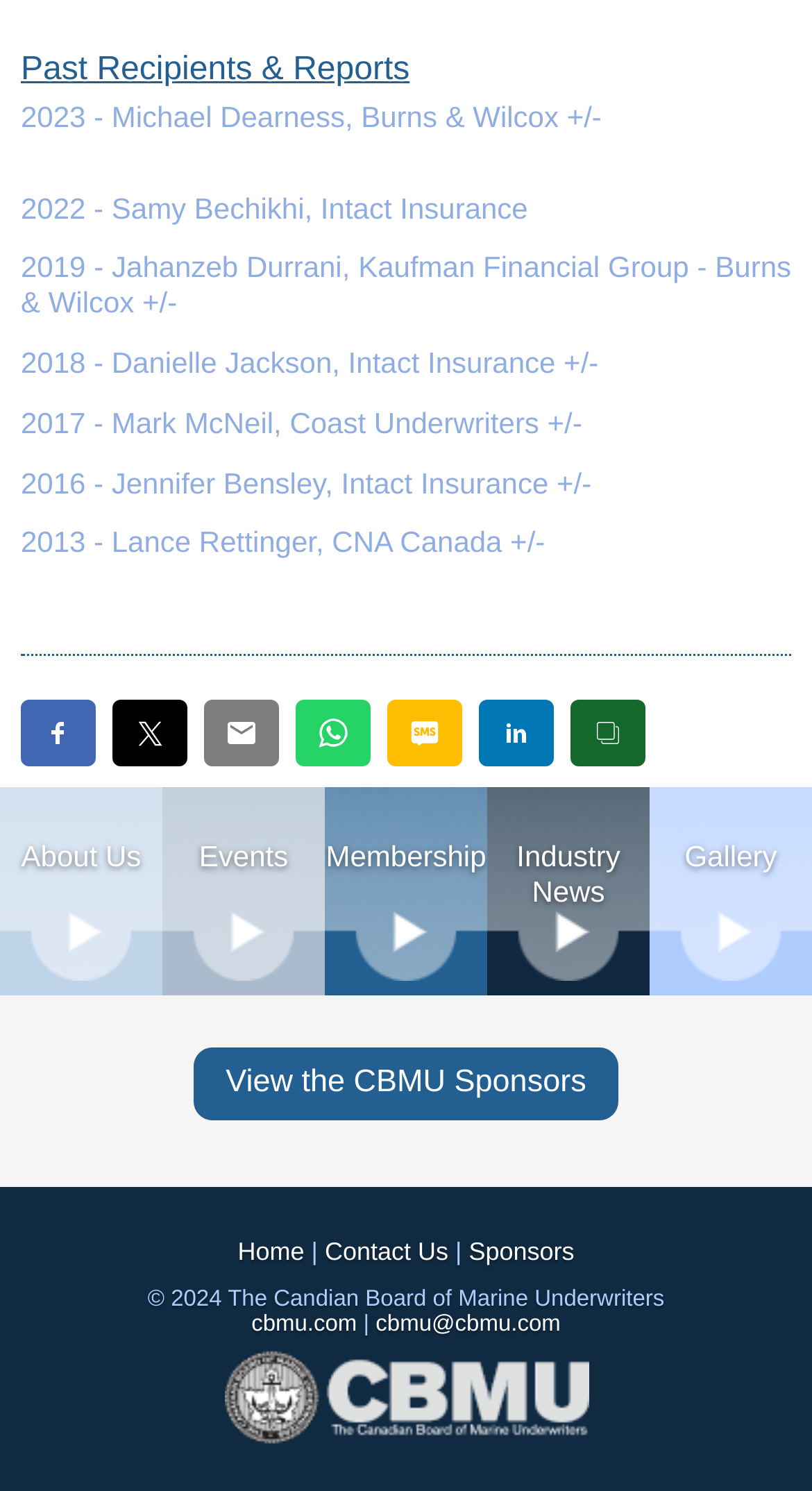What is the purpose of the 'View the CBMU Sponsors' link?
Please look at the screenshot and answer in one word or a short phrase.

To view sponsors